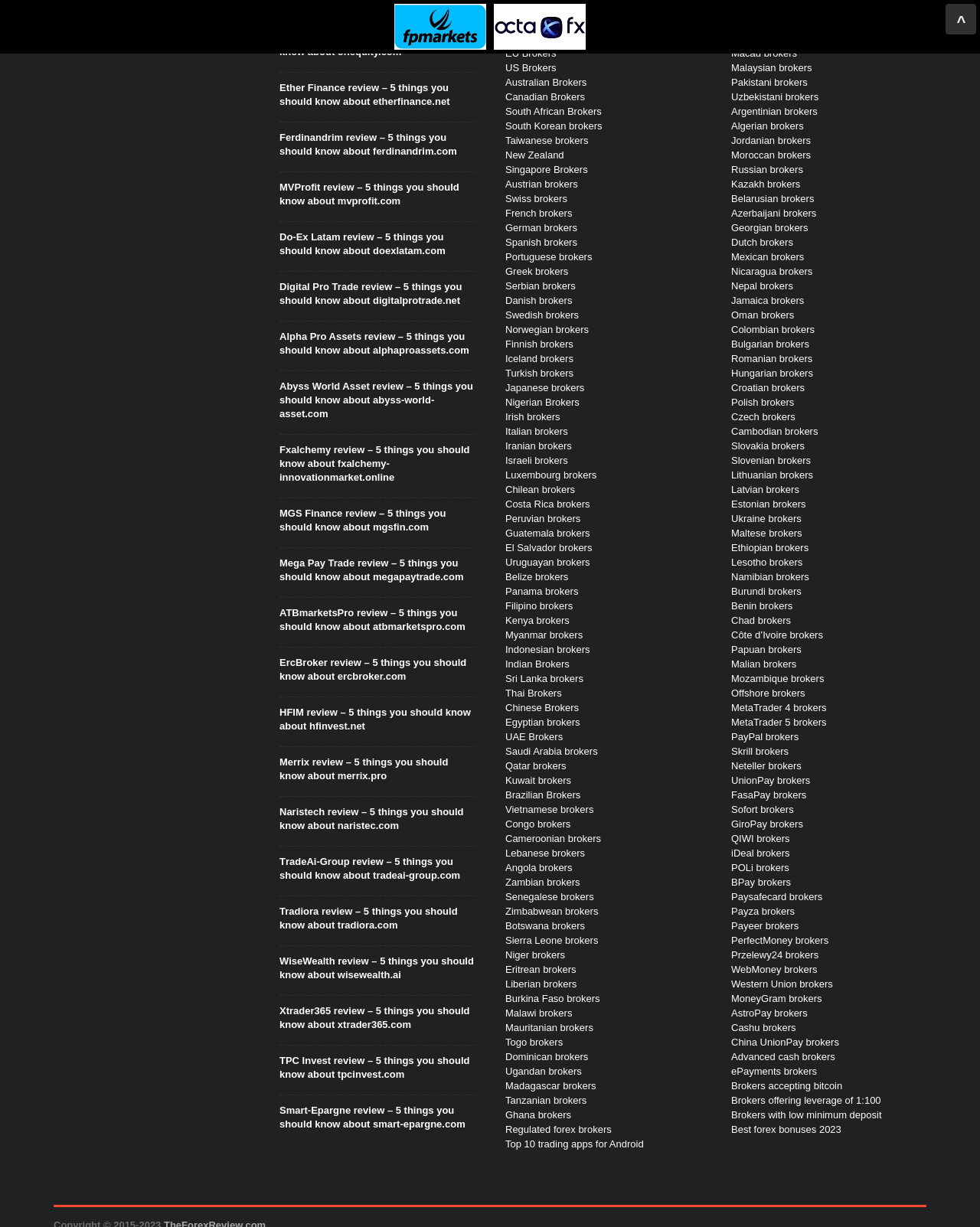Please provide the bounding box coordinate of the region that matches the element description: Commented. Coordinates should be in the format (top-left x, top-left y, bottom-right x, bottom-right y) and all values should be between 0 and 1.

[0.129, 0.0, 0.19, 0.009]